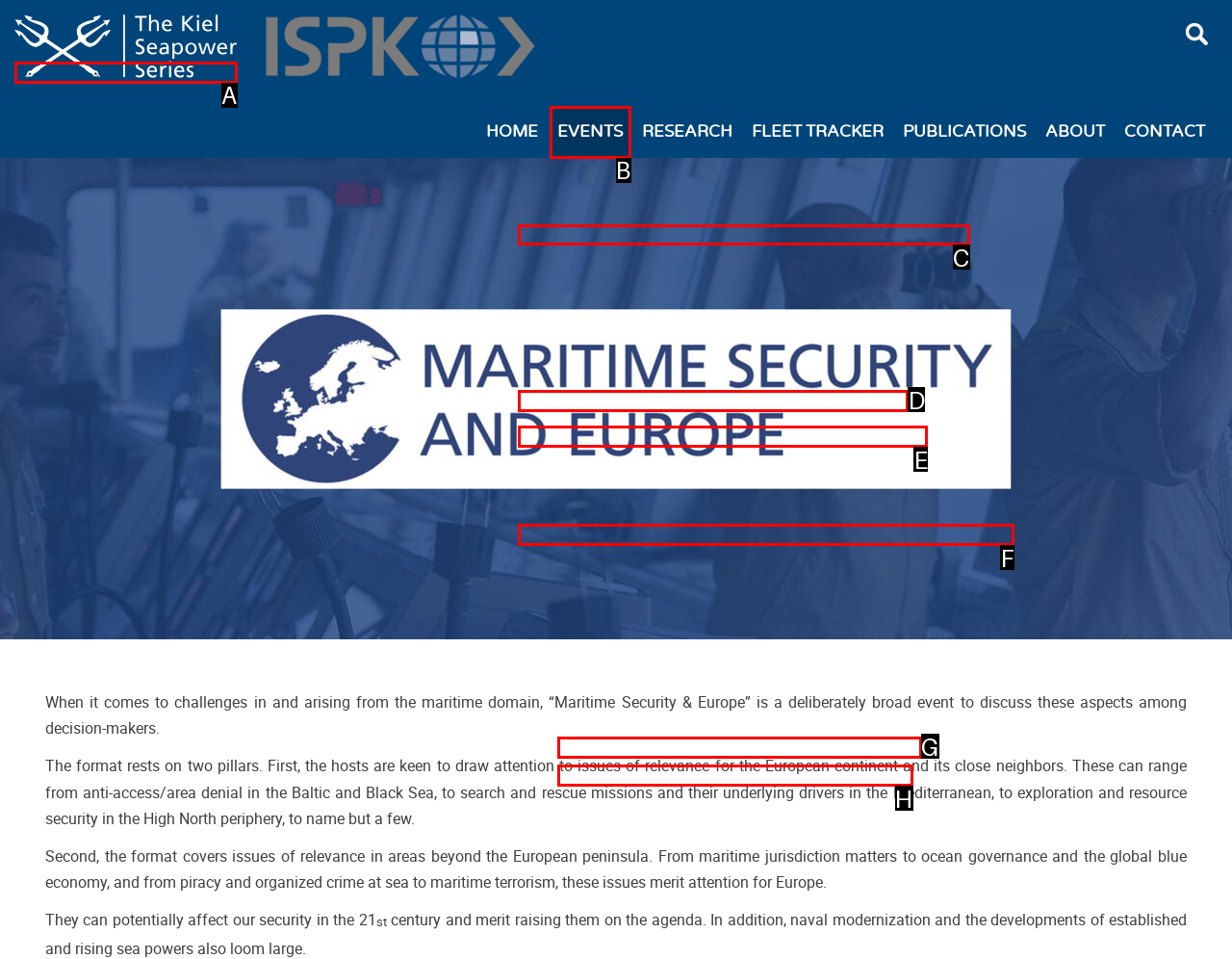Which lettered option should I select to achieve the task: View KISS 2024 event according to the highlighted elements in the screenshot?

C